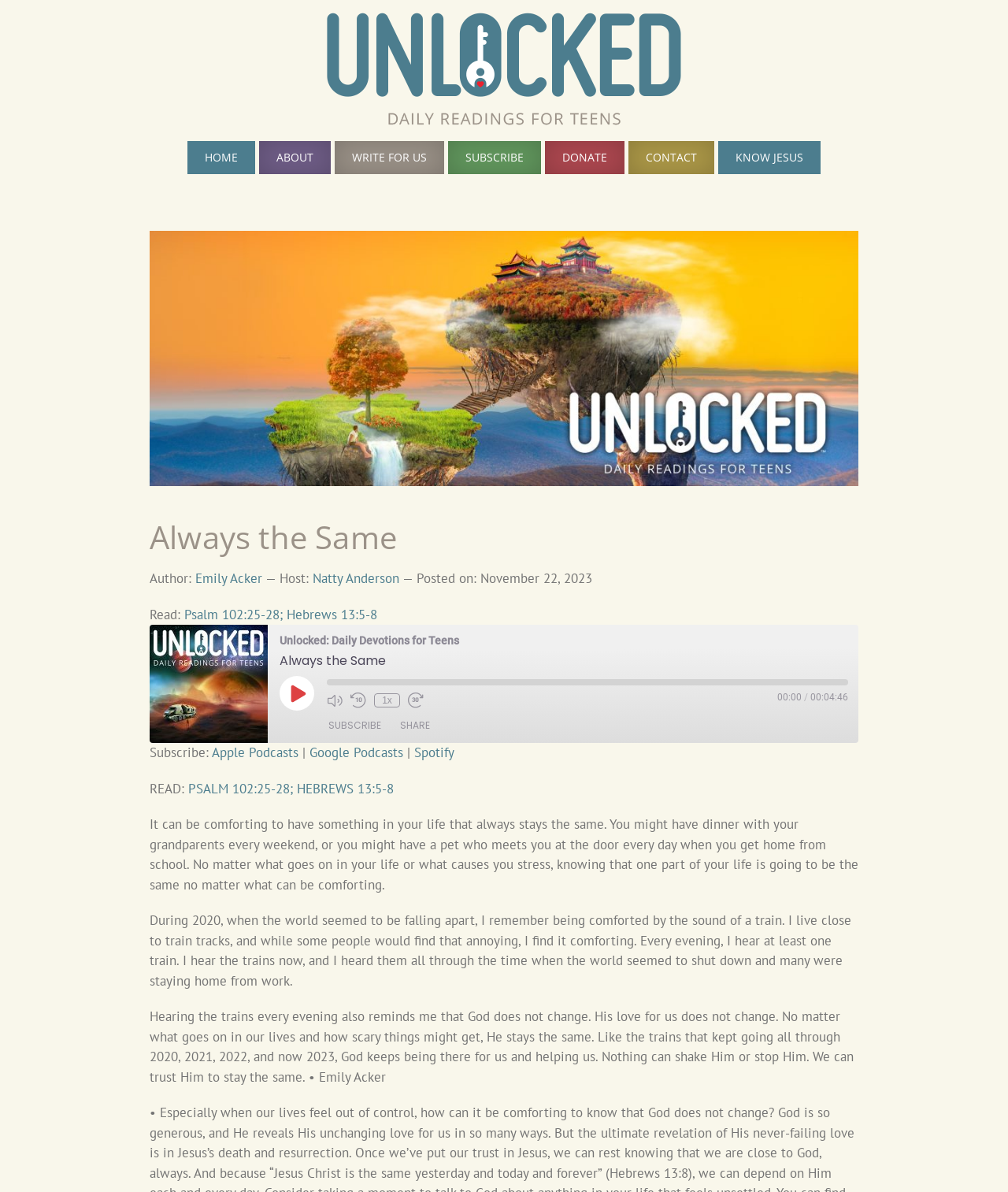Identify and provide the text of the main header on the webpage.

Always the Same